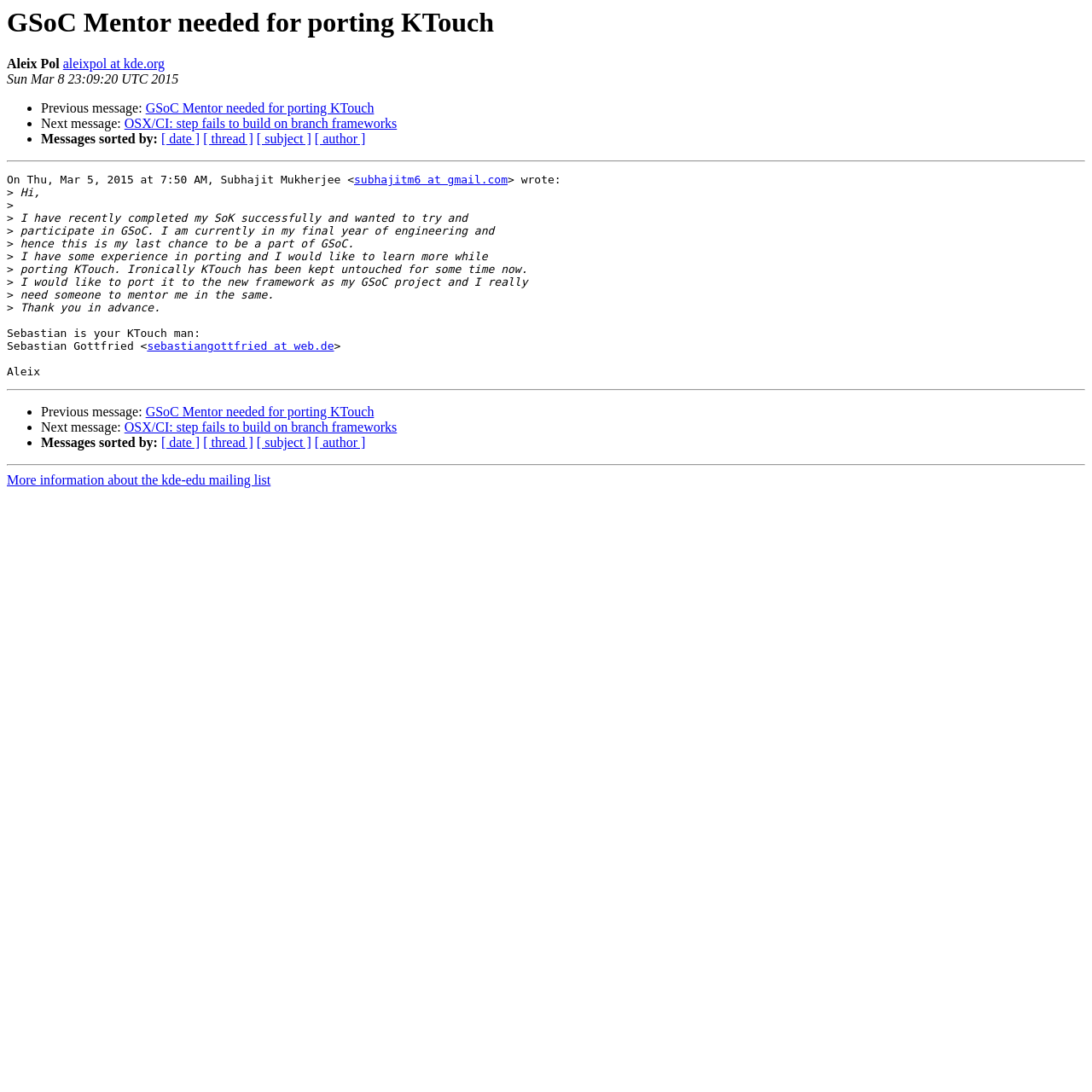Please identify the bounding box coordinates of the element I need to click to follow this instruction: "View previous message".

[0.038, 0.093, 0.133, 0.106]